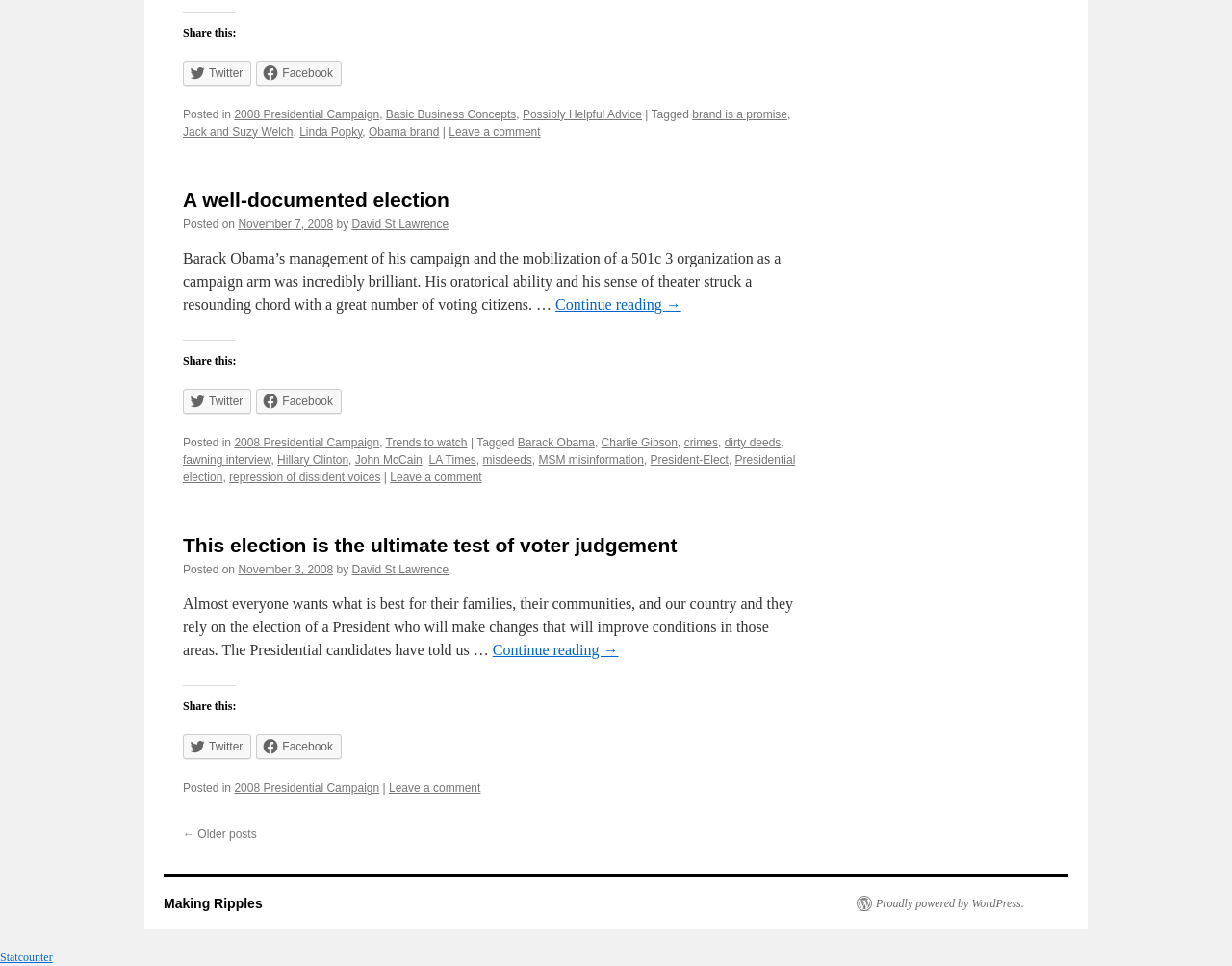Please find the bounding box for the UI element described by: "Basic Business Concepts".

[0.313, 0.111, 0.419, 0.125]